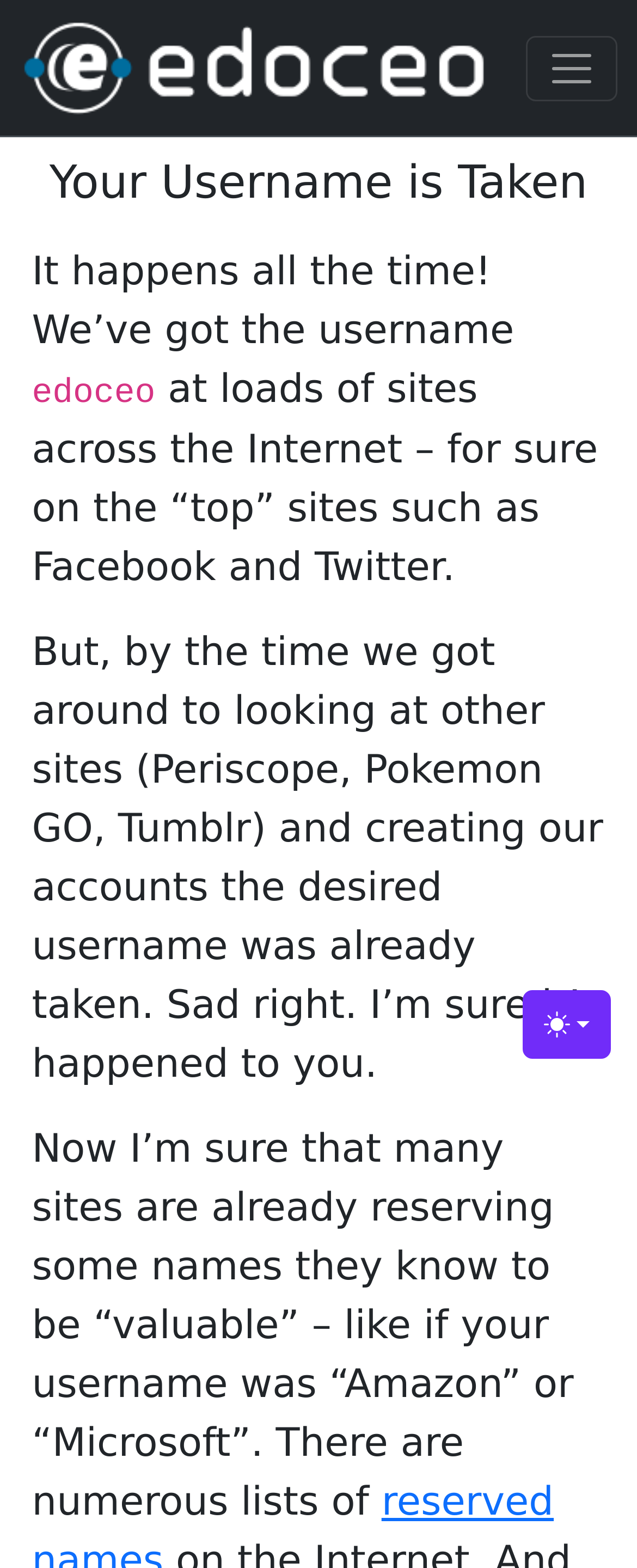What kind of usernames do some sites reserve?
Using the image, answer in one word or phrase.

Valuable names